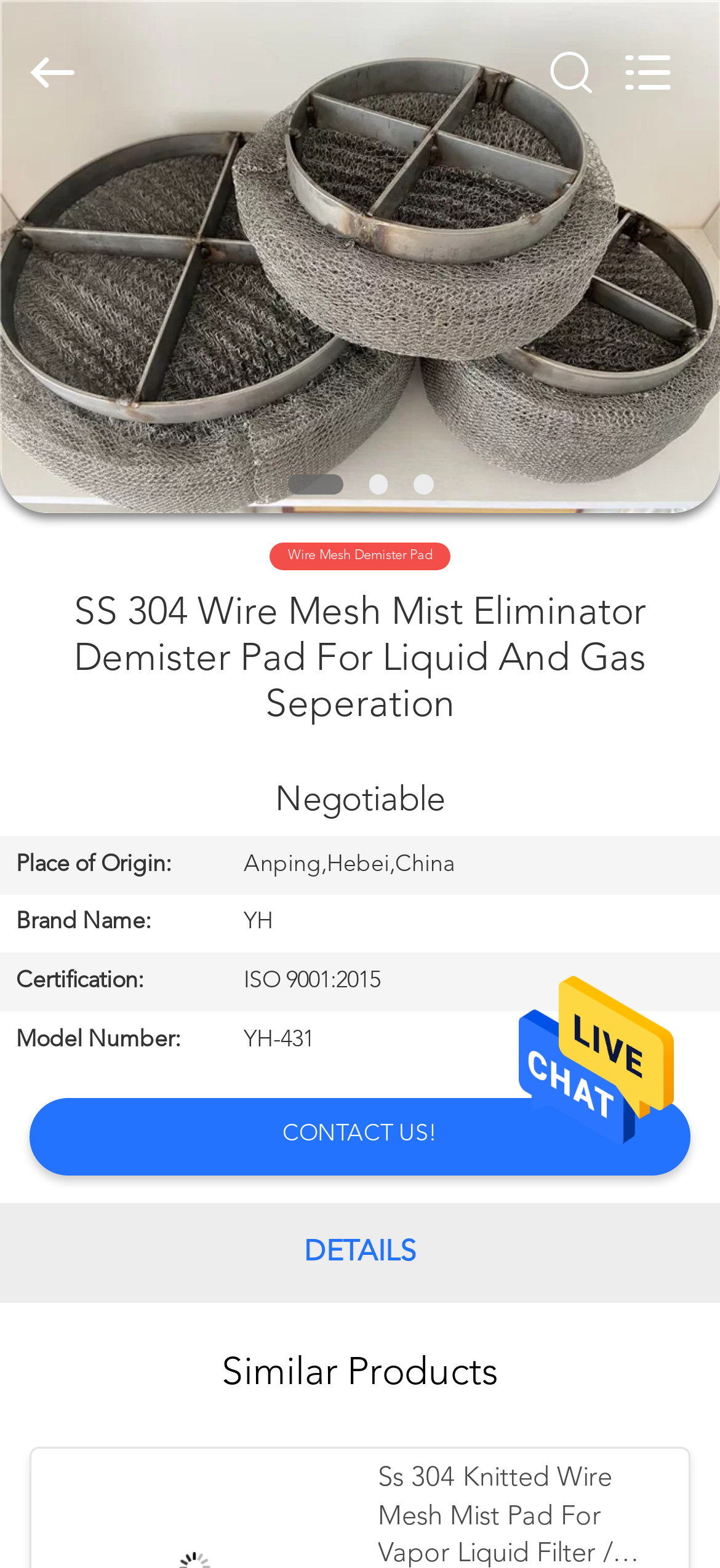Identify the bounding box of the UI component described as: "Quality Control".

[0.0, 0.53, 0.308, 0.594]